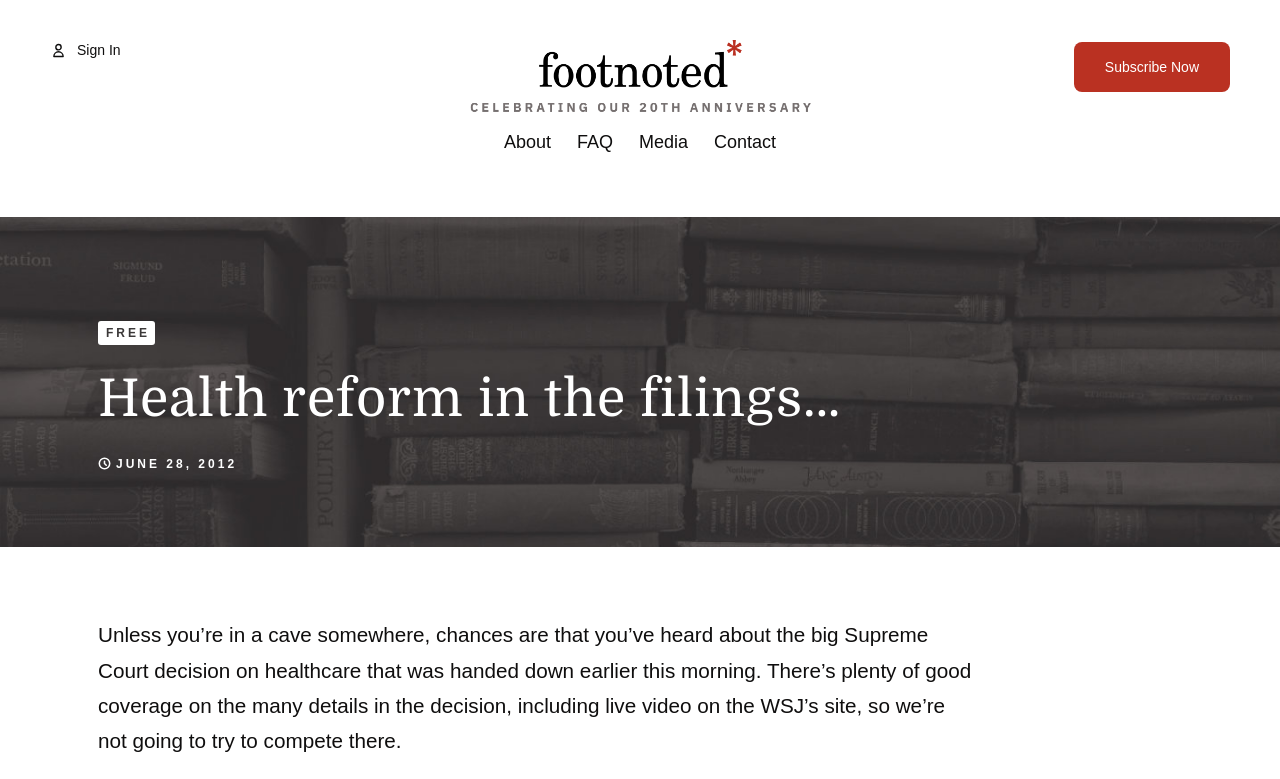Highlight the bounding box of the UI element that corresponds to this description: "AboutFAQMediaContactSubscribe NowSign InSearch Menu Menu".

[0.384, 0.15, 0.616, 0.214]